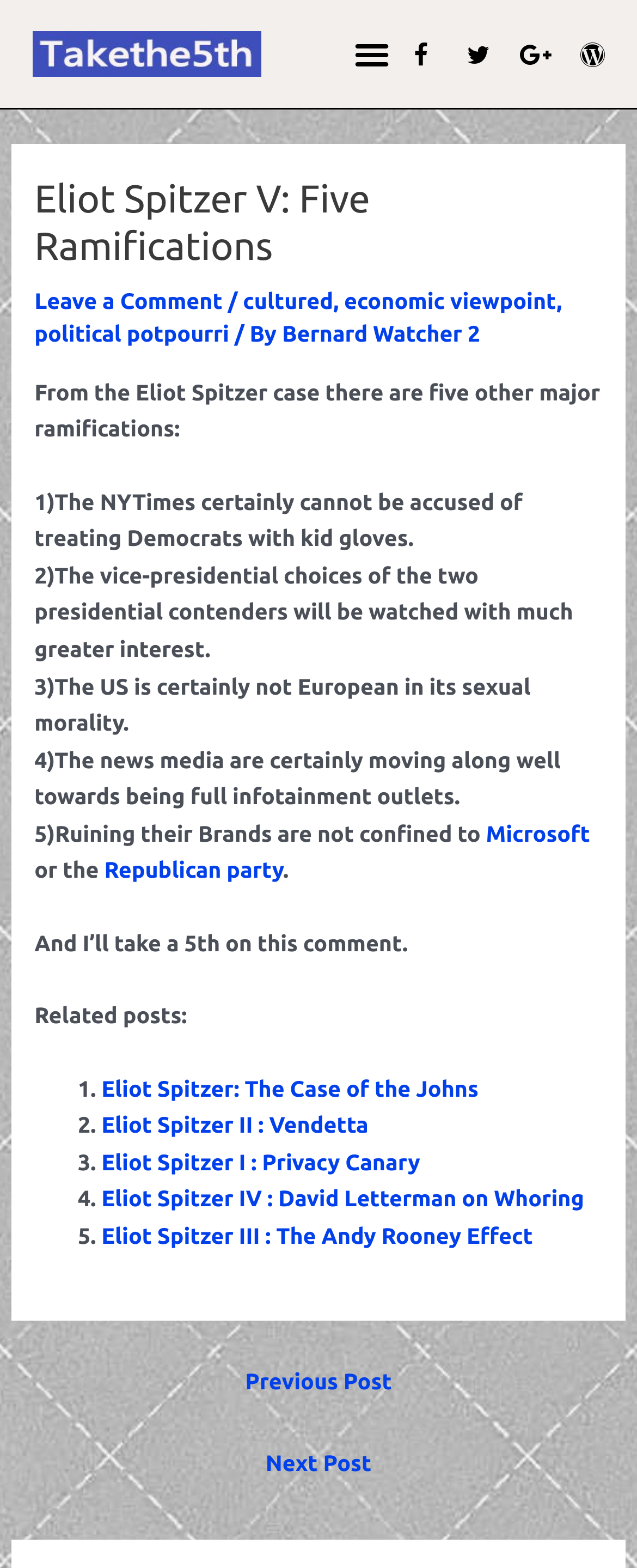Determine the bounding box coordinates for the area that should be clicked to carry out the following instruction: "Go to the previous post".

[0.043, 0.866, 0.957, 0.899]